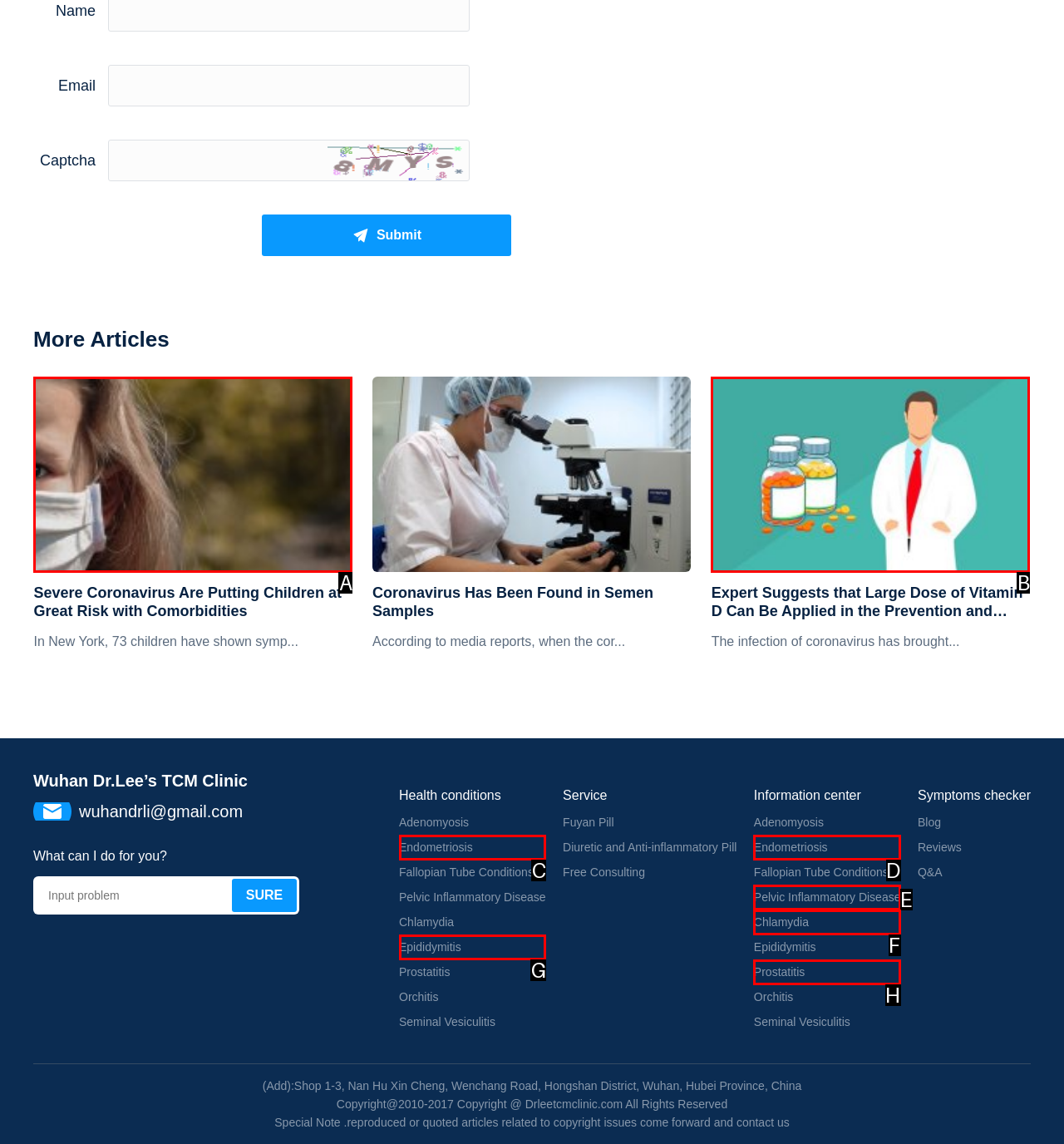Identify the UI element that corresponds to this description: Prostatitis
Respond with the letter of the correct option.

H